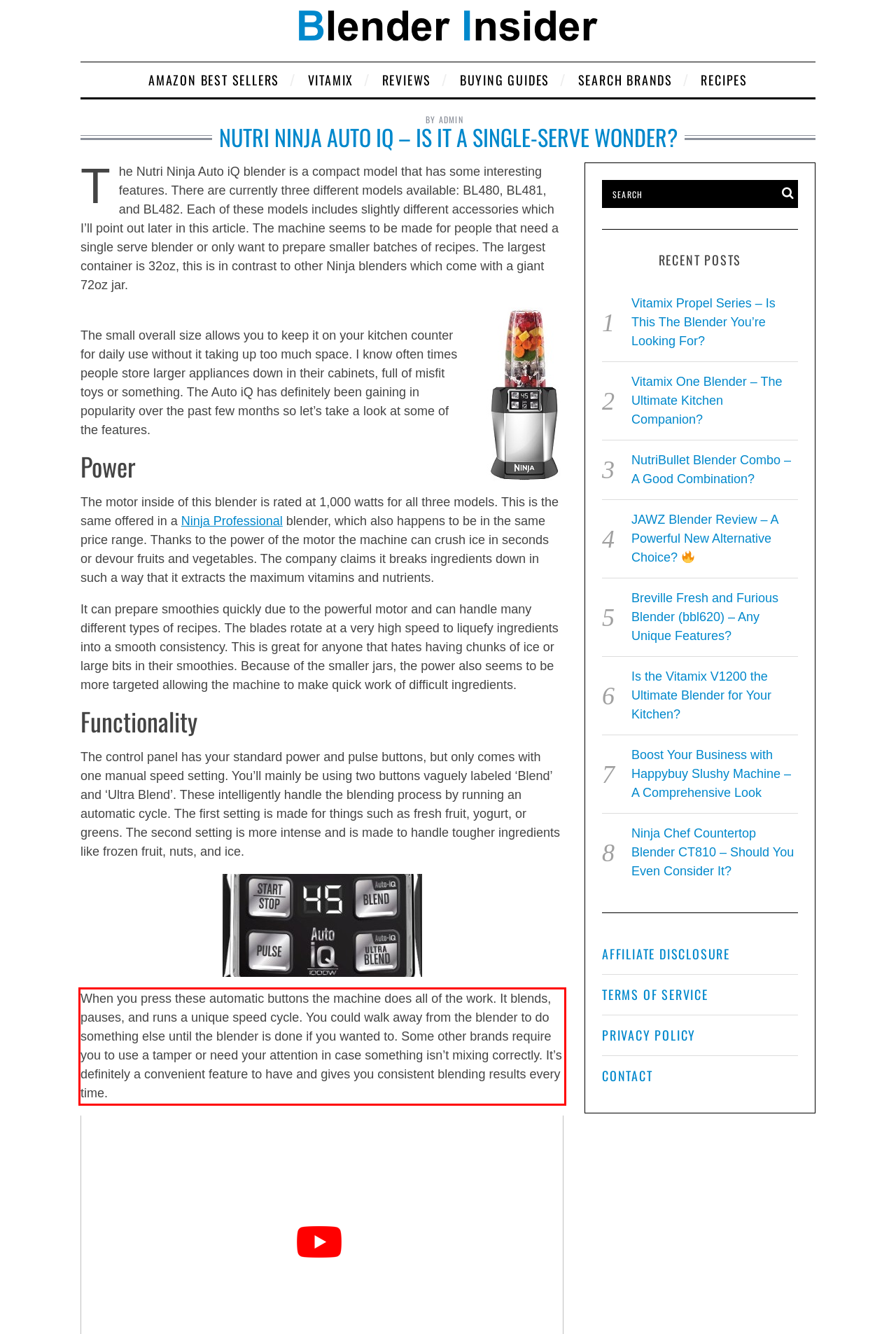There is a UI element on the webpage screenshot marked by a red bounding box. Extract and generate the text content from within this red box.

When you press these automatic buttons the machine does all of the work. It blends, pauses, and runs a unique speed cycle. You could walk away from the blender to do something else until the blender is done if you wanted to. Some other brands require you to use a tamper or need your attention in case something isn’t mixing correctly. It’s definitely a convenient feature to have and gives you consistent blending results every time.